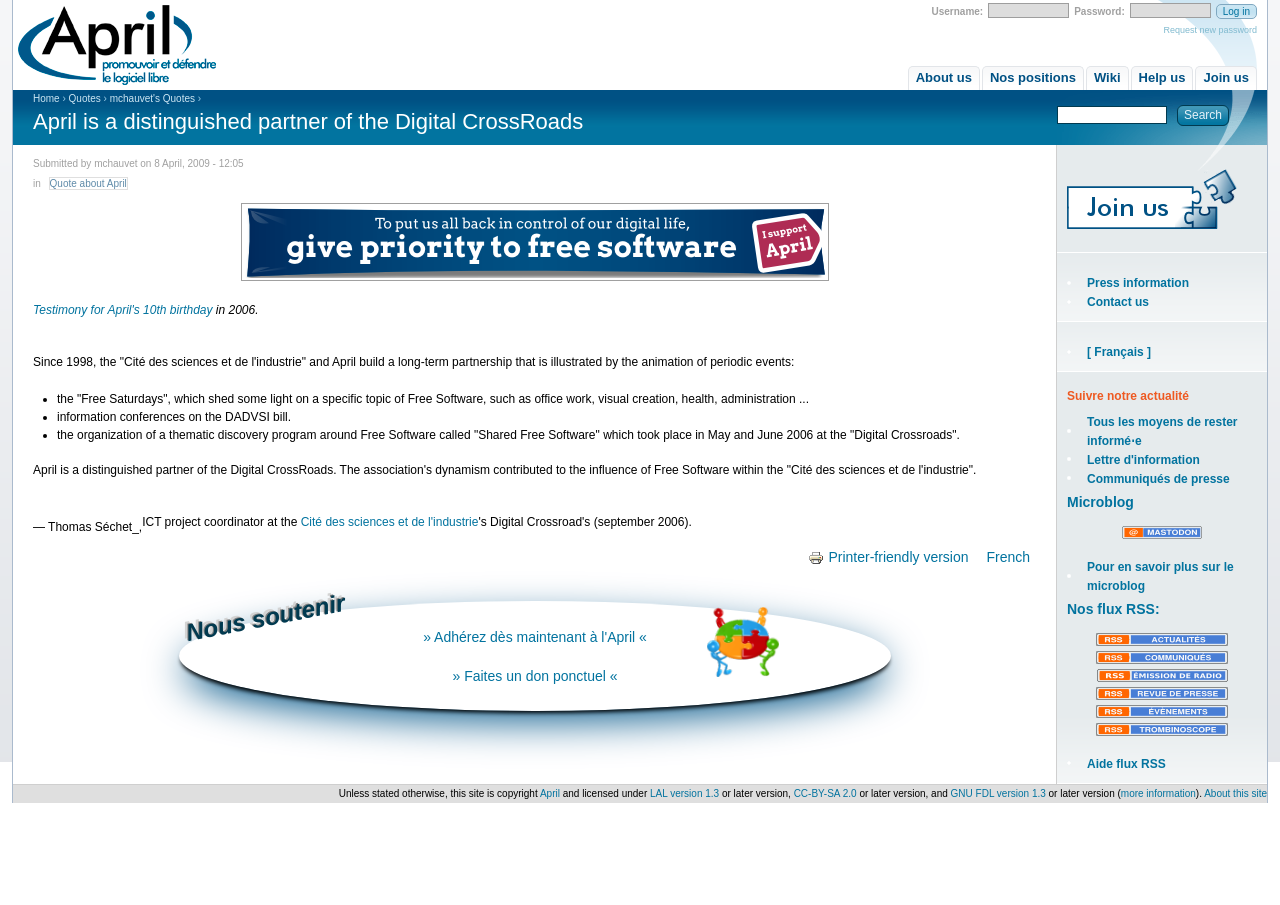Please provide the bounding box coordinates for the UI element as described: "alt="rss_trombinoscope"". The coordinates must be four floats between 0 and 1, represented as [left, top, right, bottom].

[0.856, 0.798, 0.959, 0.816]